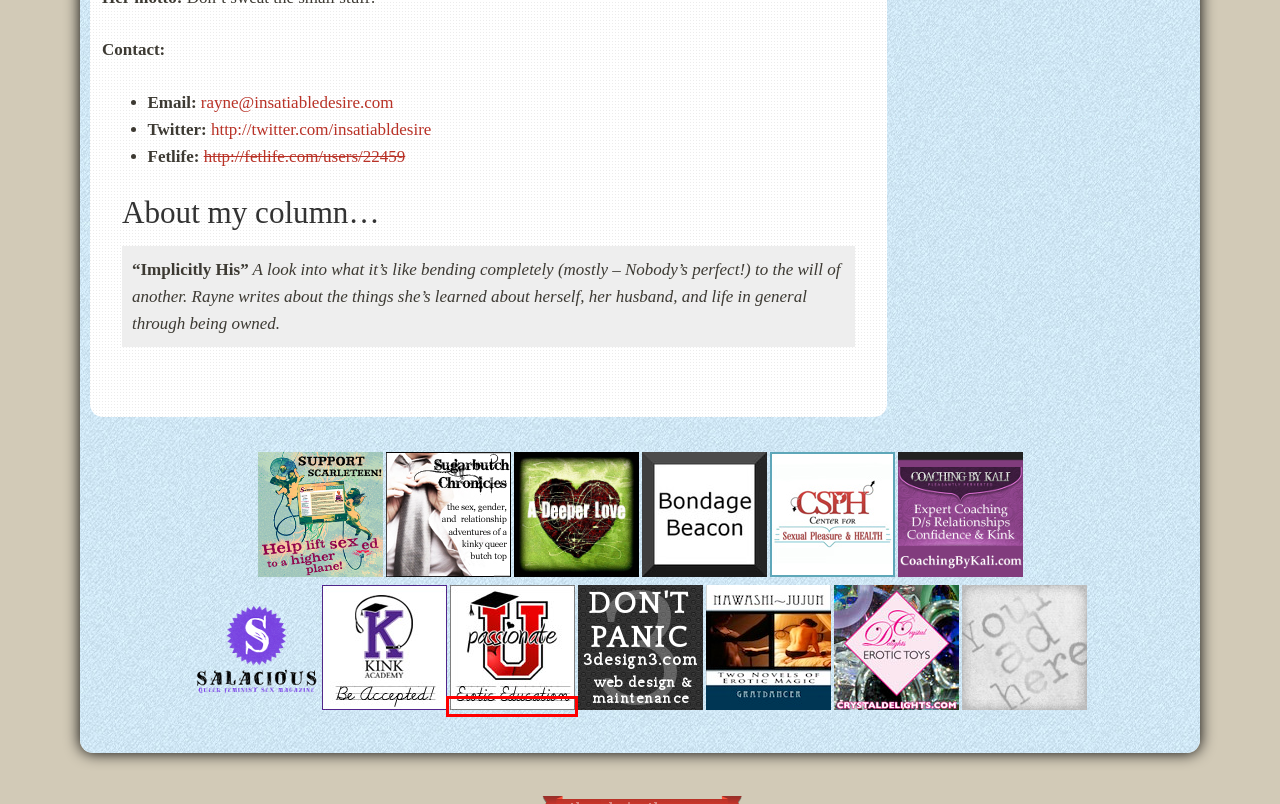Check out the screenshot of a webpage with a red rectangle bounding box. Select the best fitting webpage description that aligns with the new webpage after clicking the element inside the bounding box. Here are the candidates:
A. Suffusion - the Best, Most Versatile and Totally Free WordPress Theme – Aquoid
B. Sugarbutch – Queer sex, kink, gender, and relationships by Sinclair Sexsmith
C. Advertise With Us – Fearless Press
D. Coaching By Kali - Confident Communication
E. Crystal Delights
– CrystalDelights
F. 尊龙登录-凯时app官网首页
G. Welcome to Scarleteen | Scarleteen
H. Kink Academy - On-Demand Kink Education & Sex-Ed

H